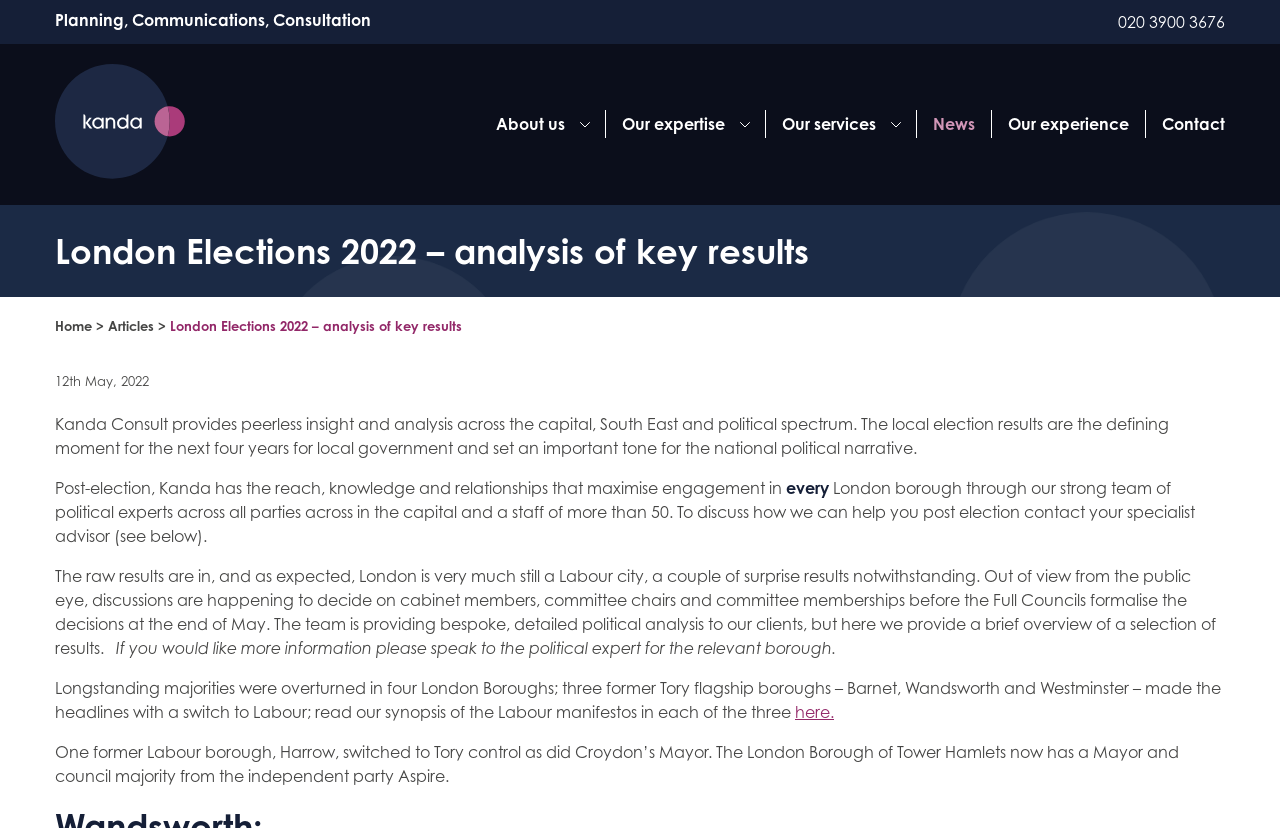Using the webpage screenshot and the element description Strategic and creative communications, determine the bounding box coordinates. Specify the coordinates in the format (top-left x, top-left y, bottom-right x, bottom-right y) with values ranging from 0 to 1.

[0.598, 0.236, 0.848, 0.318]